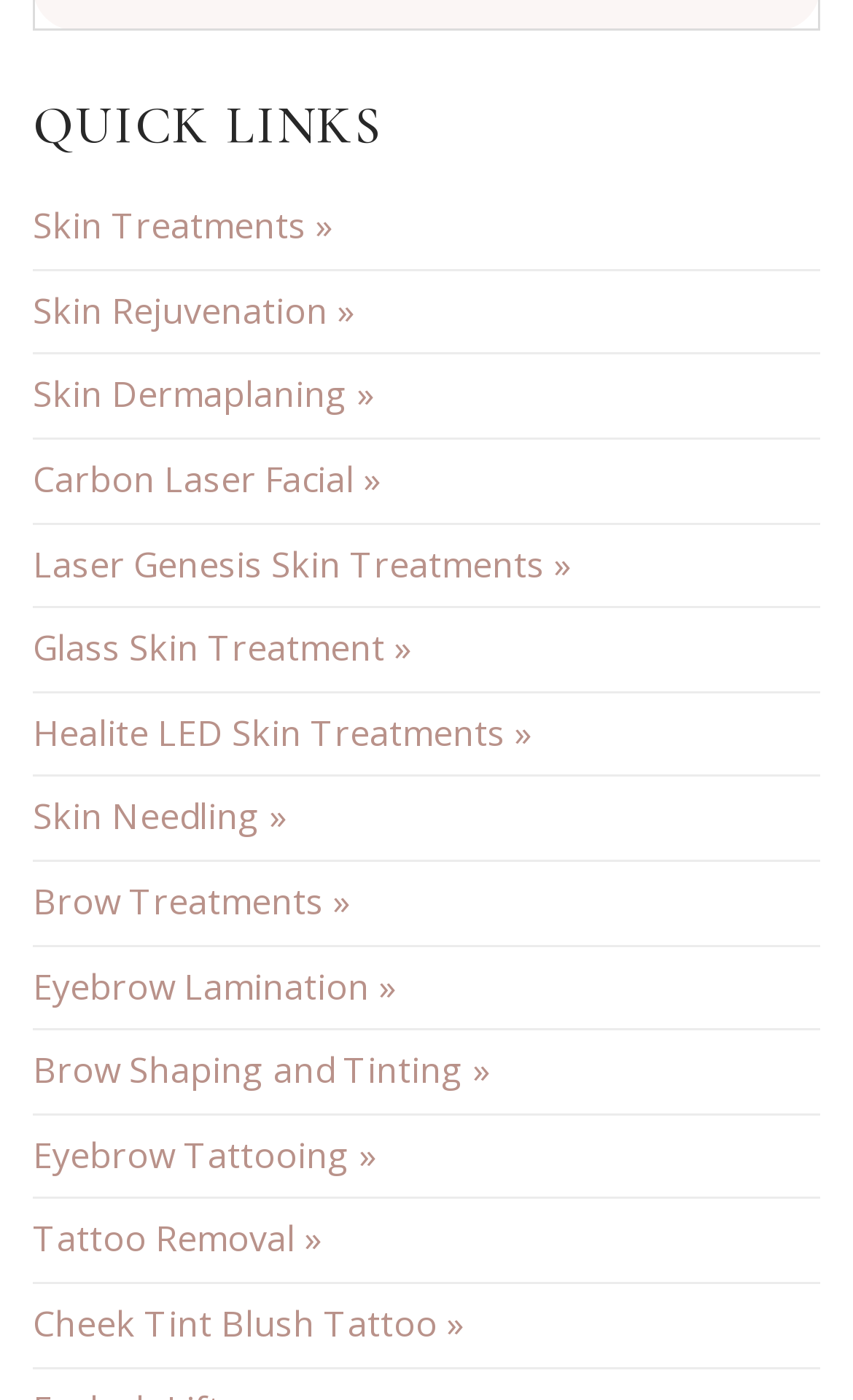Identify the bounding box coordinates of the section to be clicked to complete the task described by the following instruction: "Click on Skin Treatments". The coordinates should be four float numbers between 0 and 1, formatted as [left, top, right, bottom].

[0.038, 0.133, 0.39, 0.192]